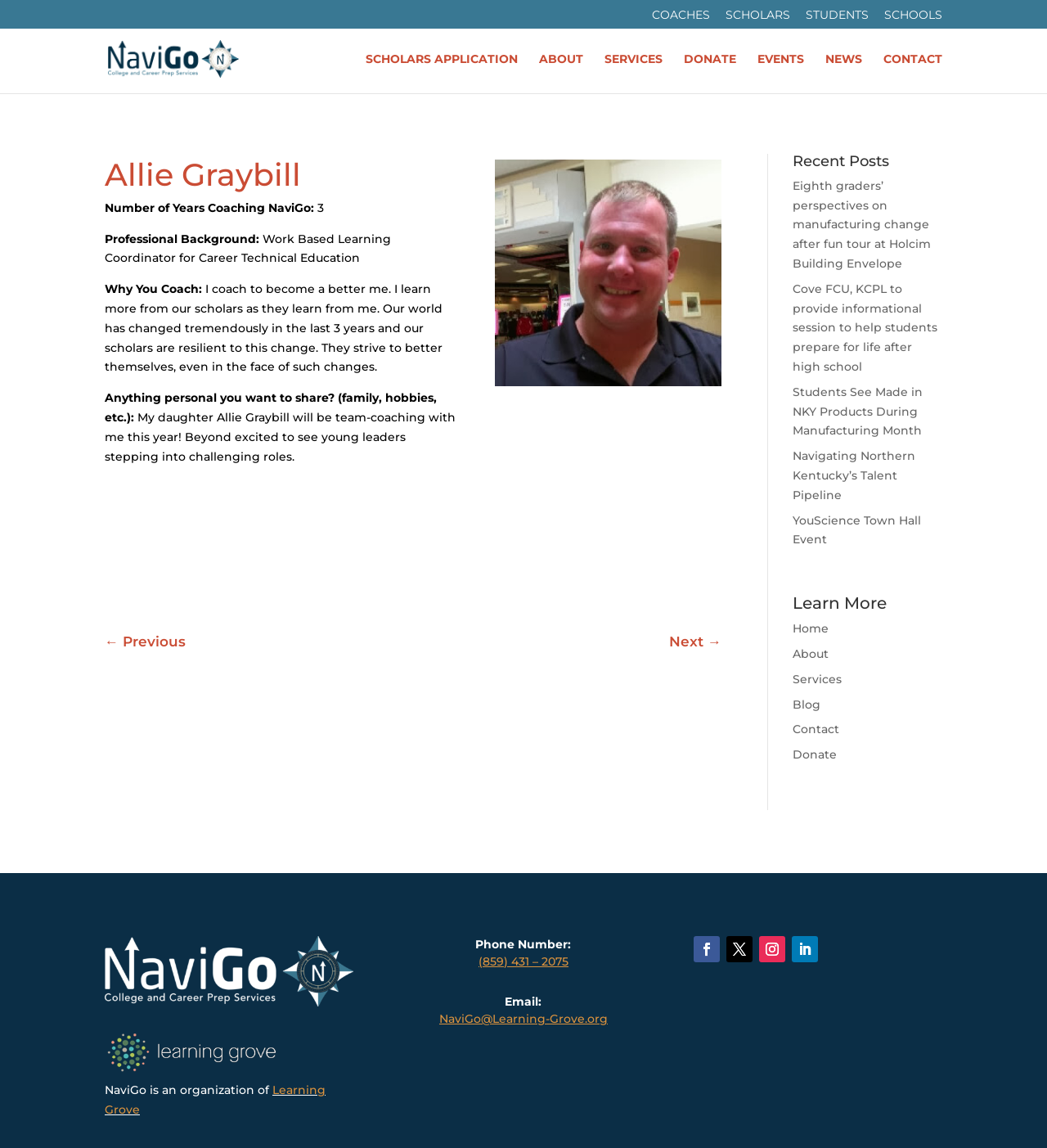Answer the question below using just one word or a short phrase: 
How many years of coaching experience does Allie Graybill have?

3